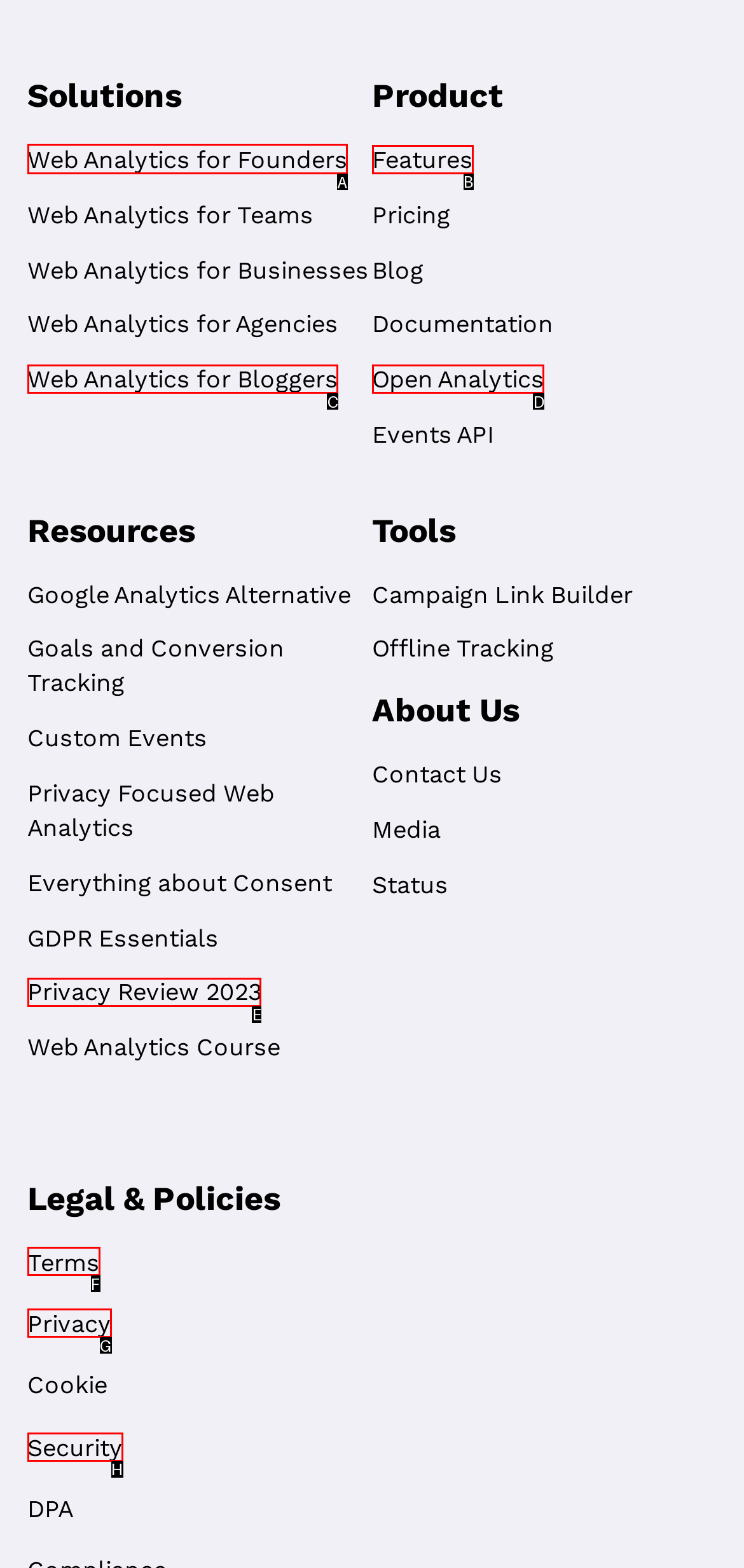Which option should you click on to fulfill this task: Login? Answer with the letter of the correct choice.

None